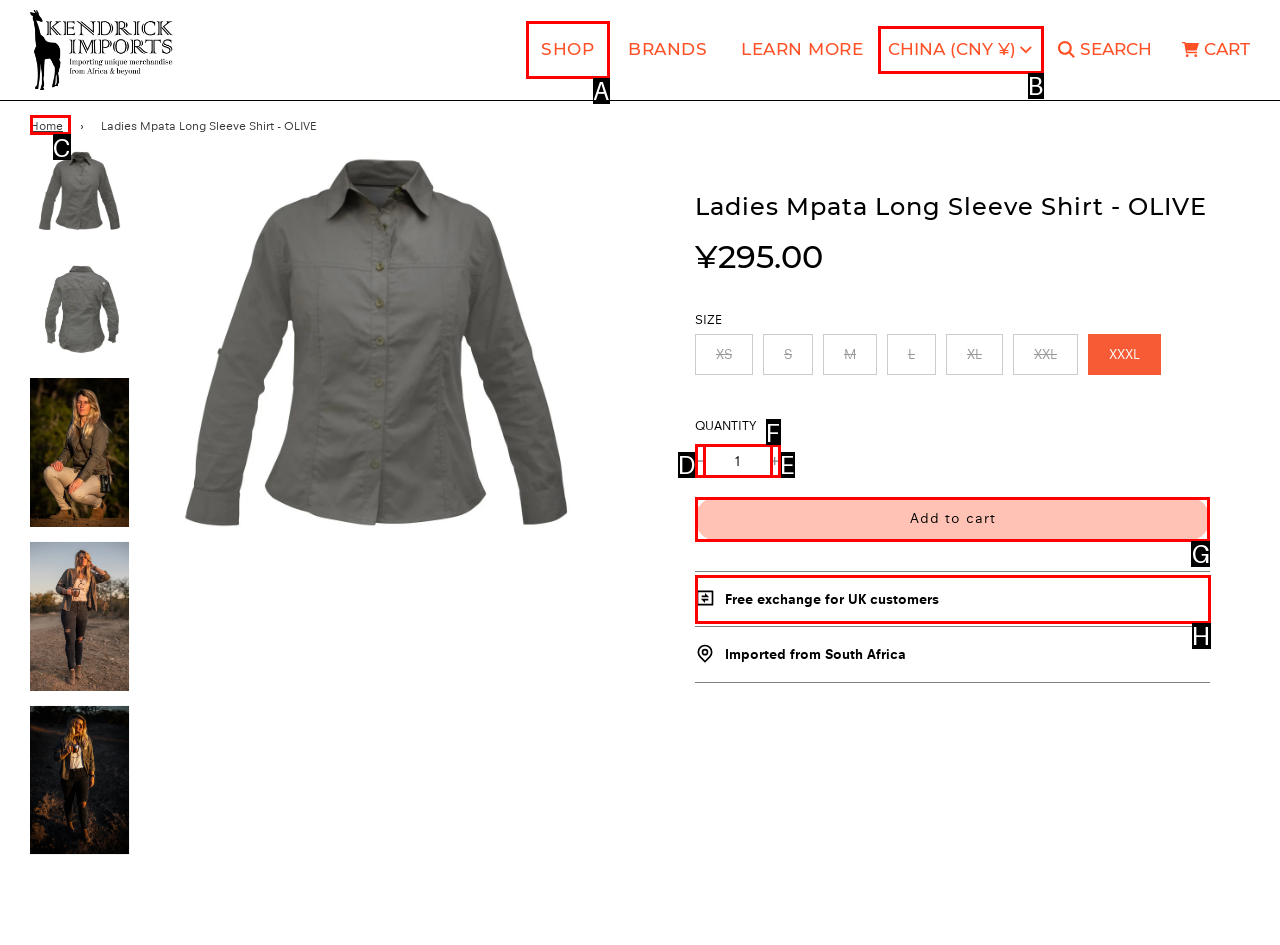Determine which element should be clicked for this task: Add the 'Ladies Mpata Long Sleeve Shirt - OLIVE' to cart
Answer with the letter of the selected option.

G